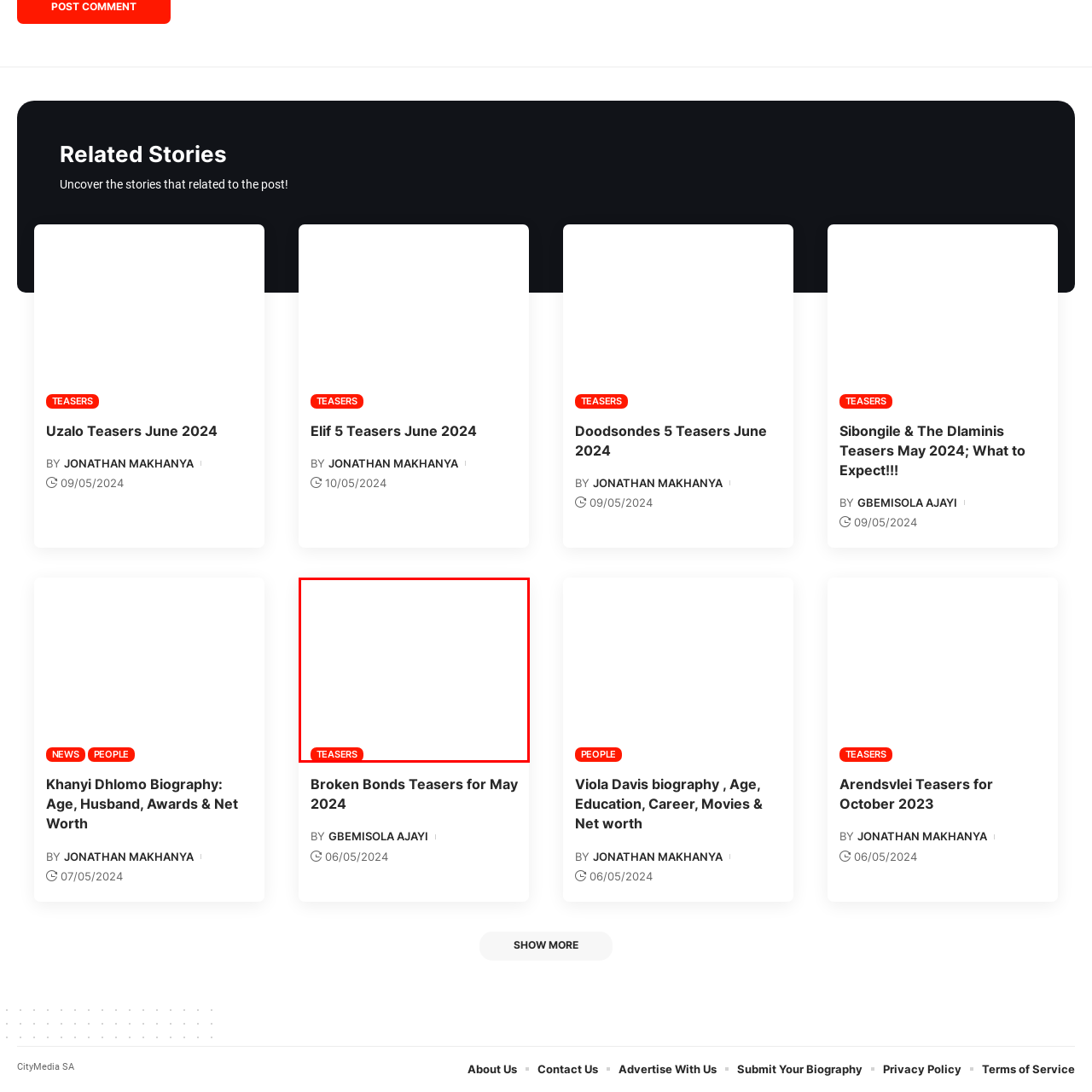Please scrutinize the image marked by the red boundary and answer the question that follows with a detailed explanation, using the image as evidence: 
What color is the 'TEASERS' button?

The caption specifically mentions that the button is 'vibrant red', which suggests that the button is prominently colored to draw attention.